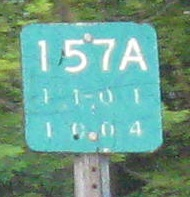Provide a one-word or one-phrase answer to the question:
What is the purpose of the sign?

Navigation aid